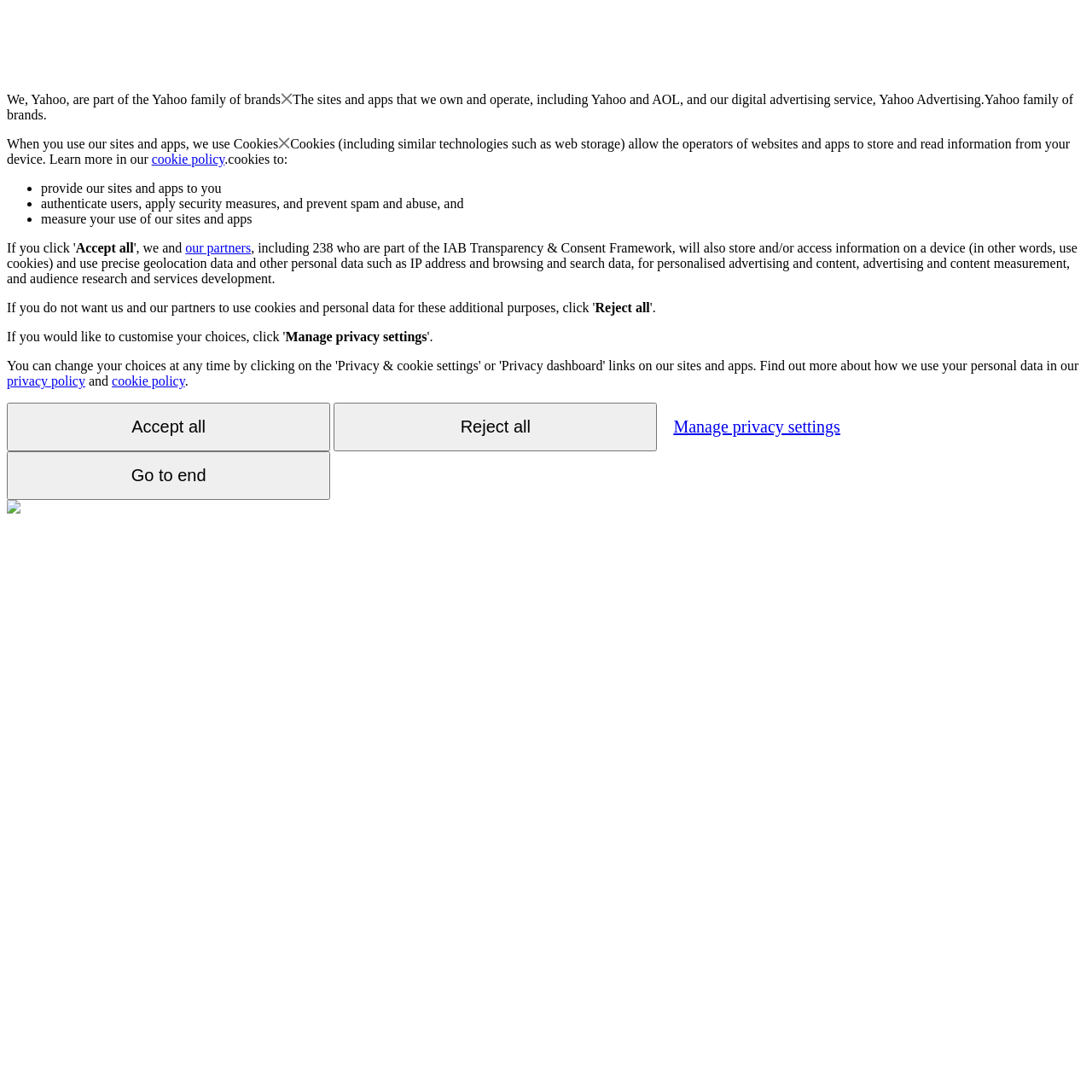Give a concise answer using one word or a phrase to the following question:
What is the relationship between Yahoo and AOL?

They are owned and operated